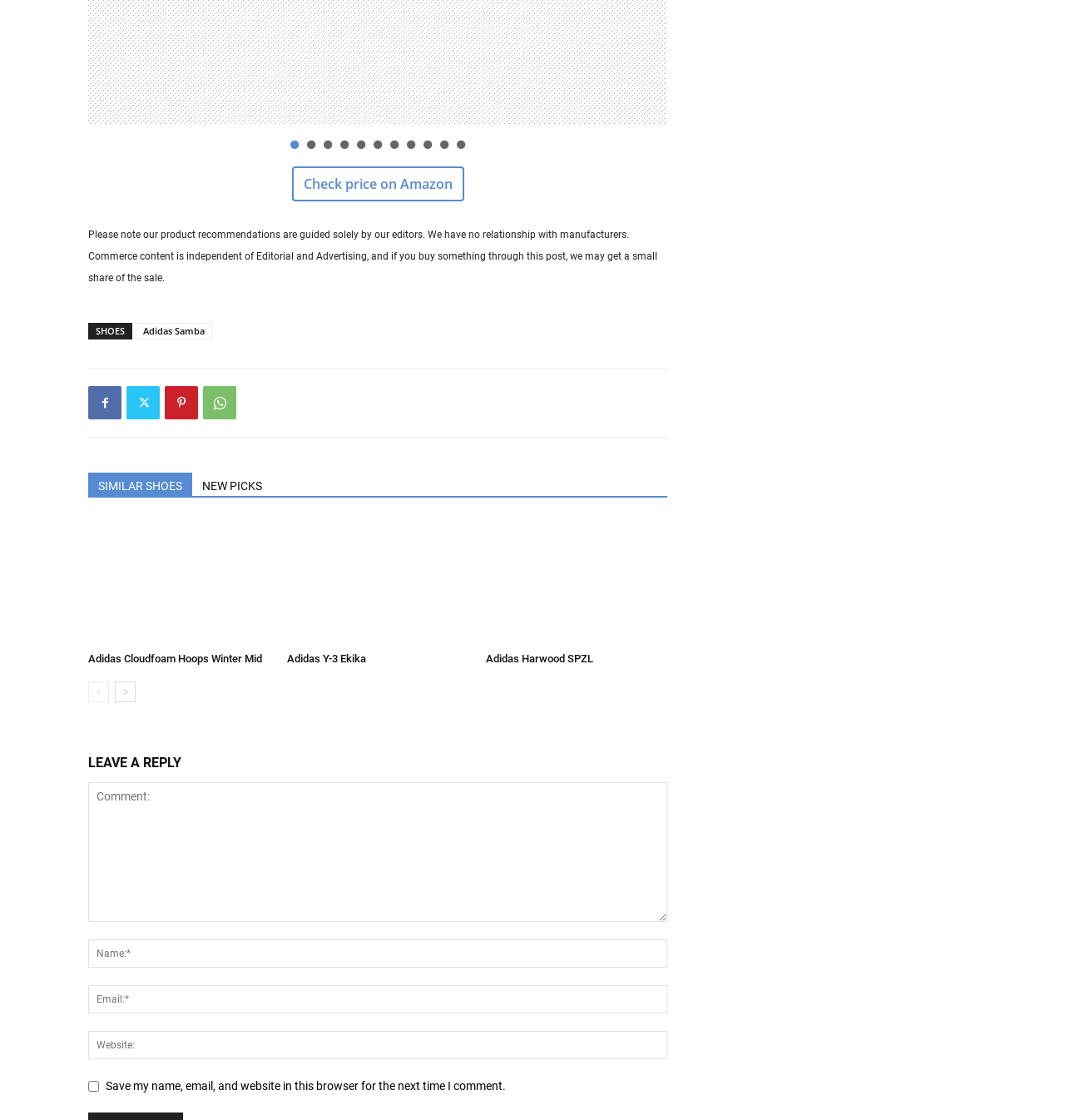Provide the bounding box coordinates of the HTML element this sentence describes: "Adidas Y-3 Ekika". The bounding box coordinates consist of four float numbers between 0 and 1, i.e., [left, top, right, bottom].

[0.27, 0.583, 0.344, 0.594]